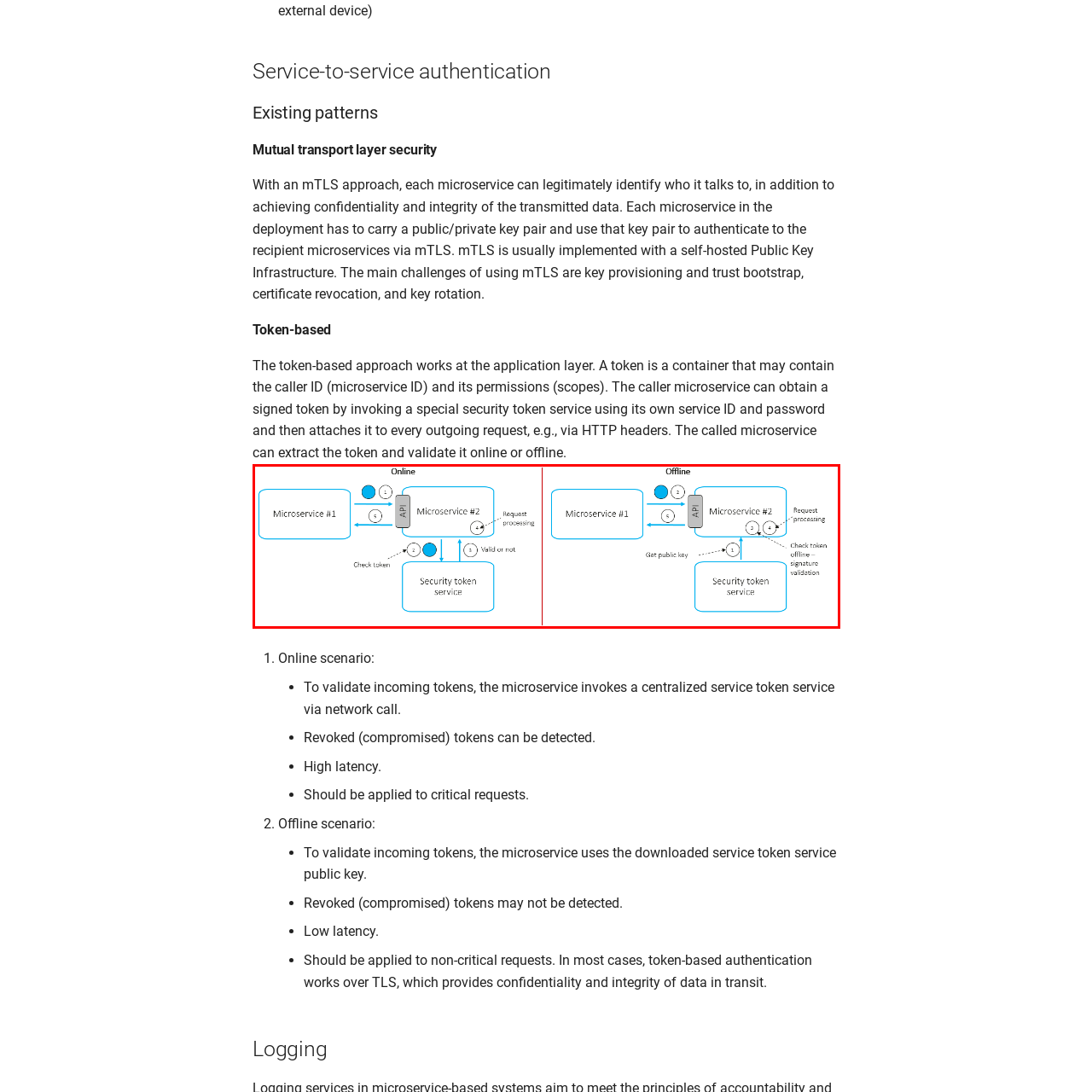Observe the image framed by the red bounding box and present a detailed answer to the following question, relying on the visual data provided: What does Microservice #2 check before processing the request in the Online scenario?

In the Online scenario, Microservice #2 checks the validity of the token by querying the Security Token Service before processing the request from Microservice #1.